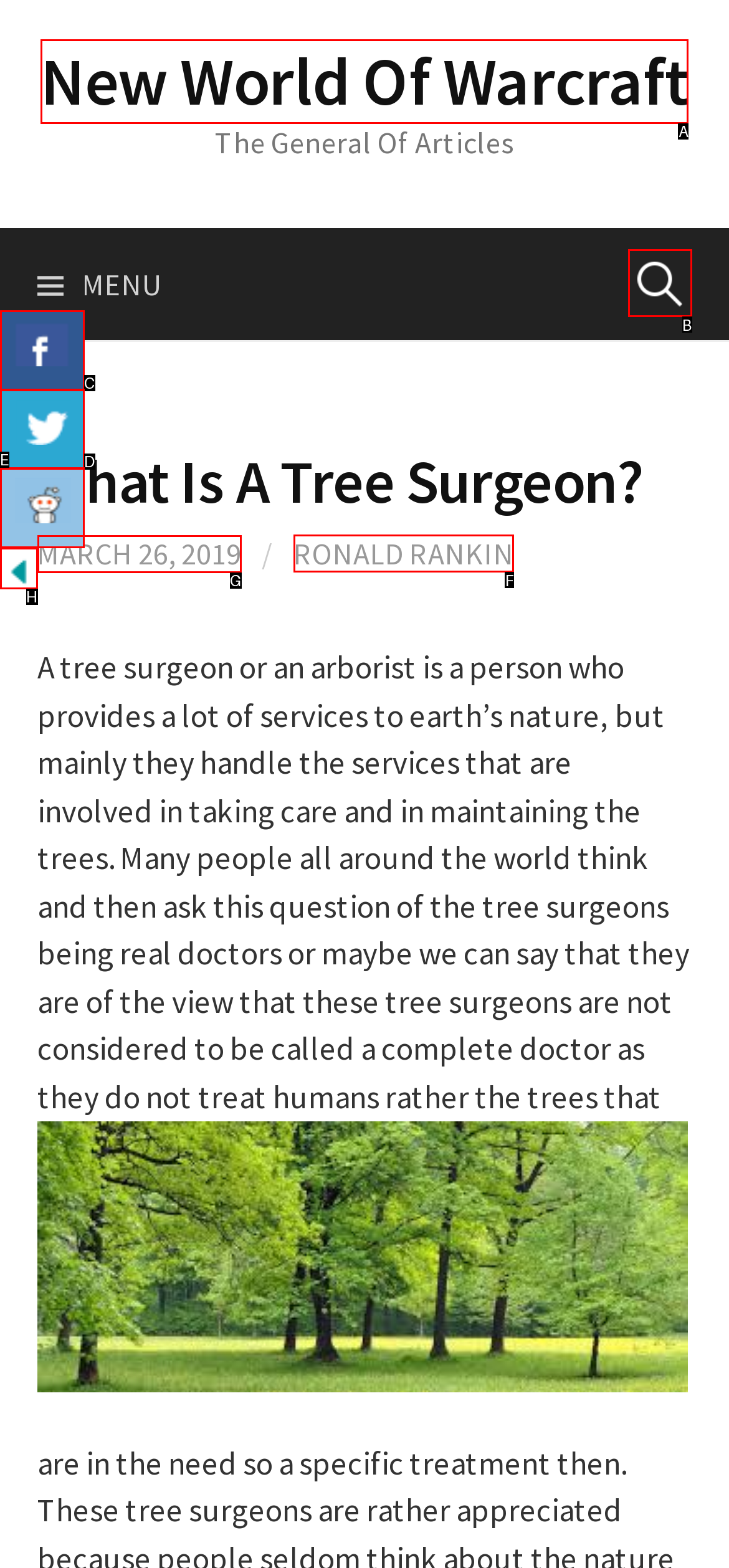Indicate which lettered UI element to click to fulfill the following task: Learn about points on Amazon books
Provide the letter of the correct option.

None